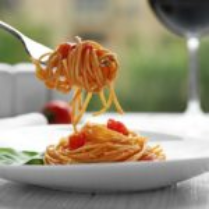Use a single word or phrase to answer this question: 
What type of wine is in the glass?

Red wine